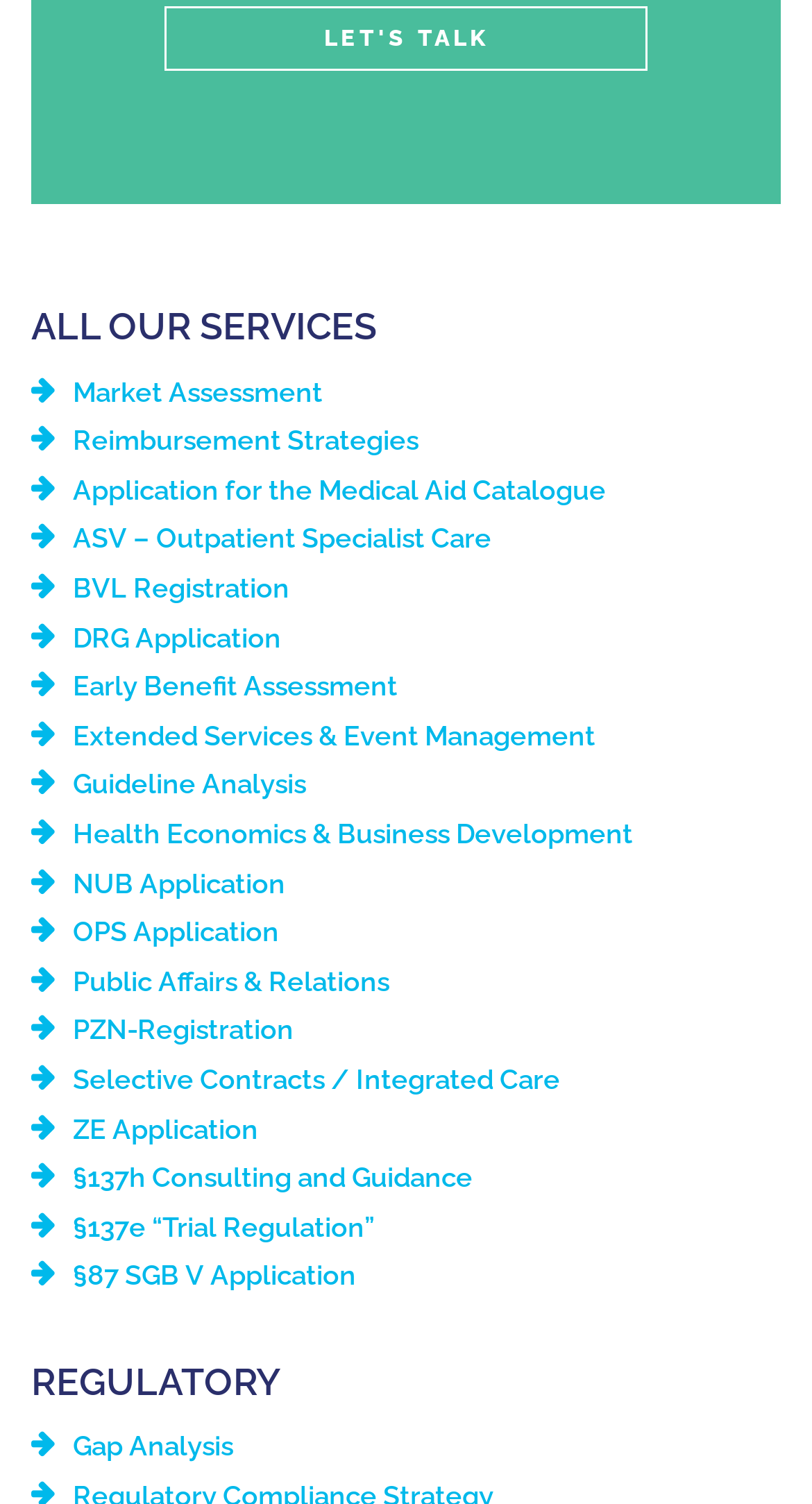Give a one-word or short phrase answer to the question: 
What is the last service listed in the 'ALL OUR SERVICES' section?

§87 SGB V Application